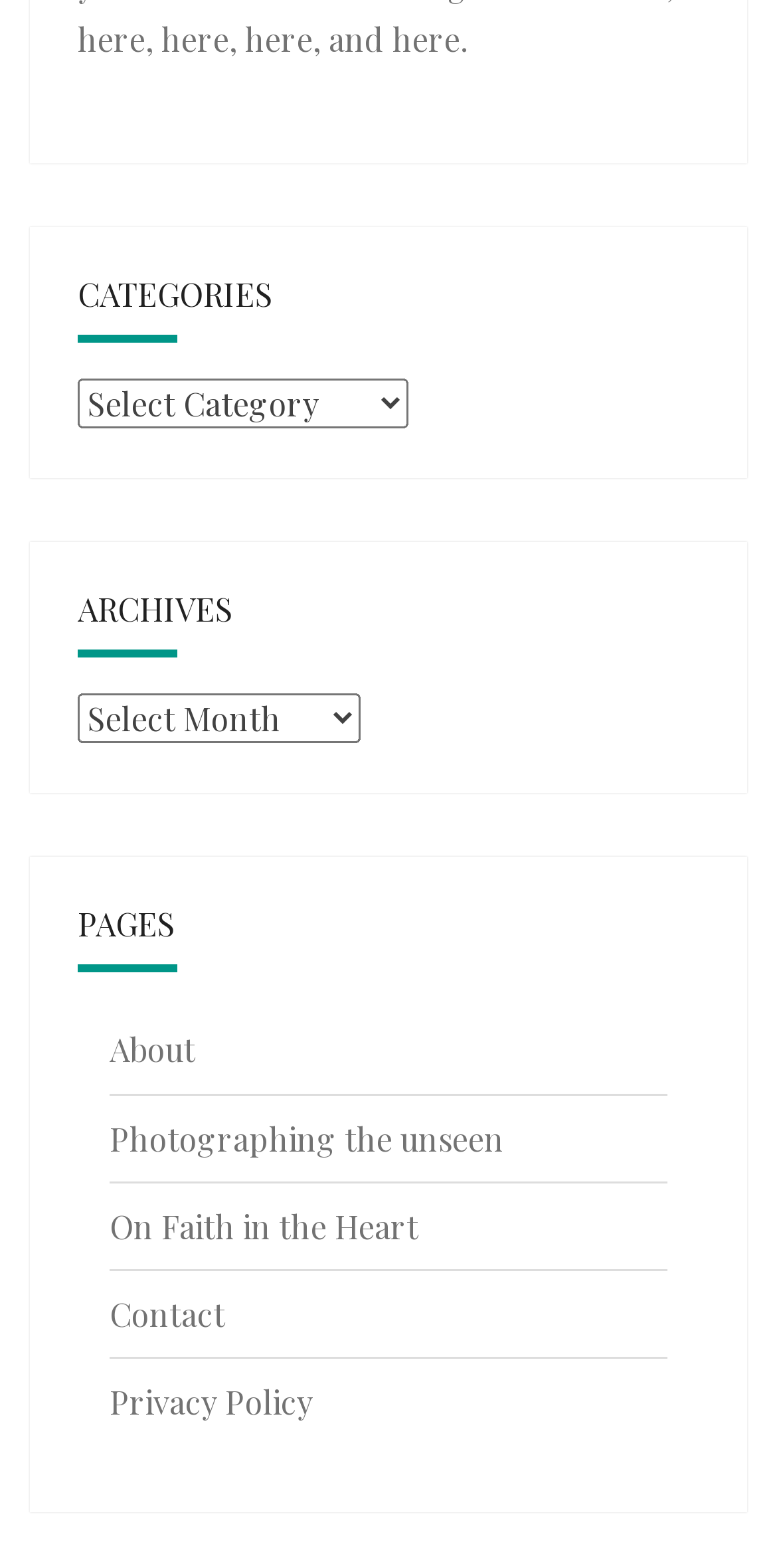Can you find the bounding box coordinates for the element to click on to achieve the instruction: "select a category"?

[0.1, 0.241, 0.526, 0.273]